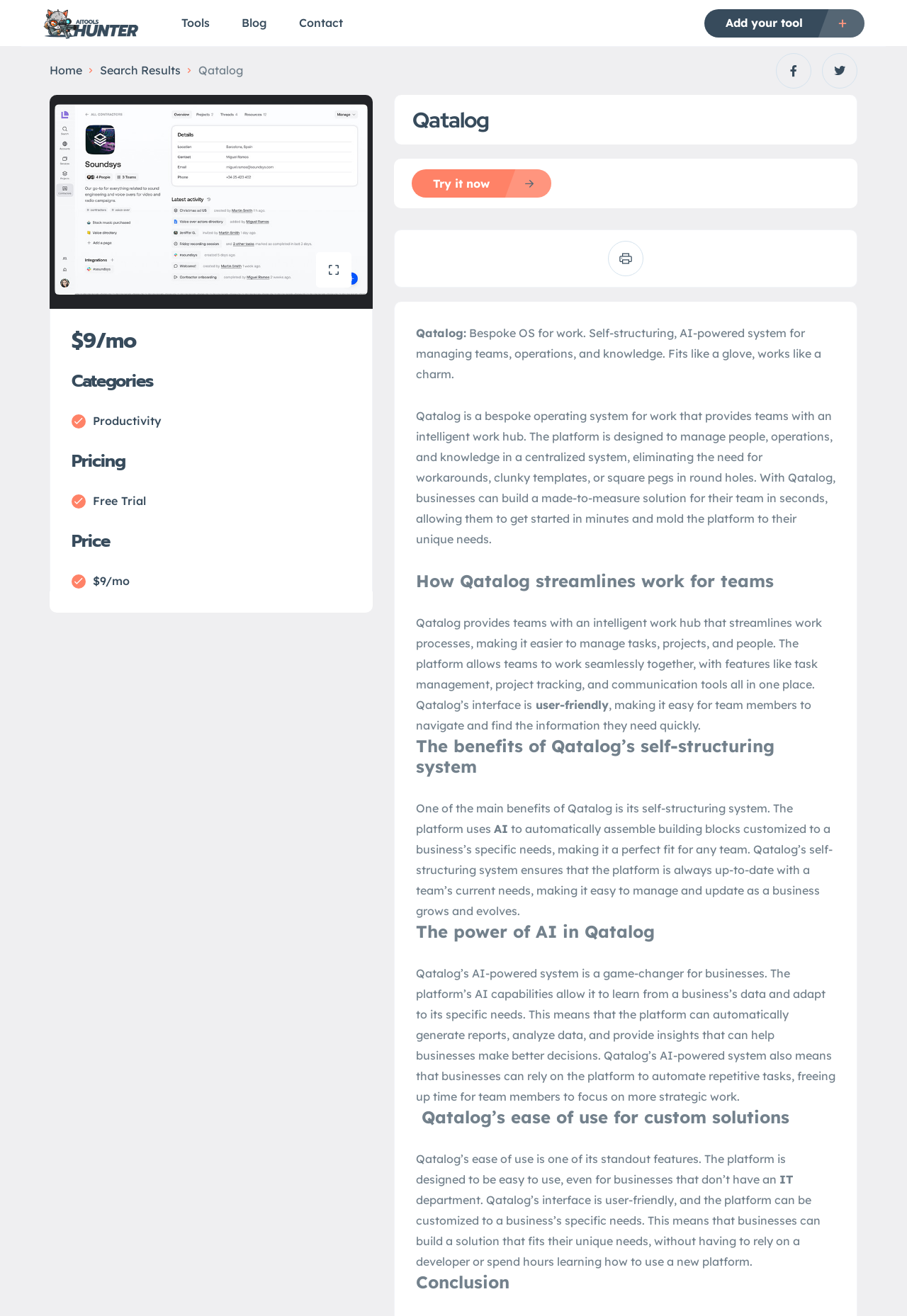Determine the bounding box for the UI element described here: "Try it now".

[0.454, 0.129, 0.608, 0.15]